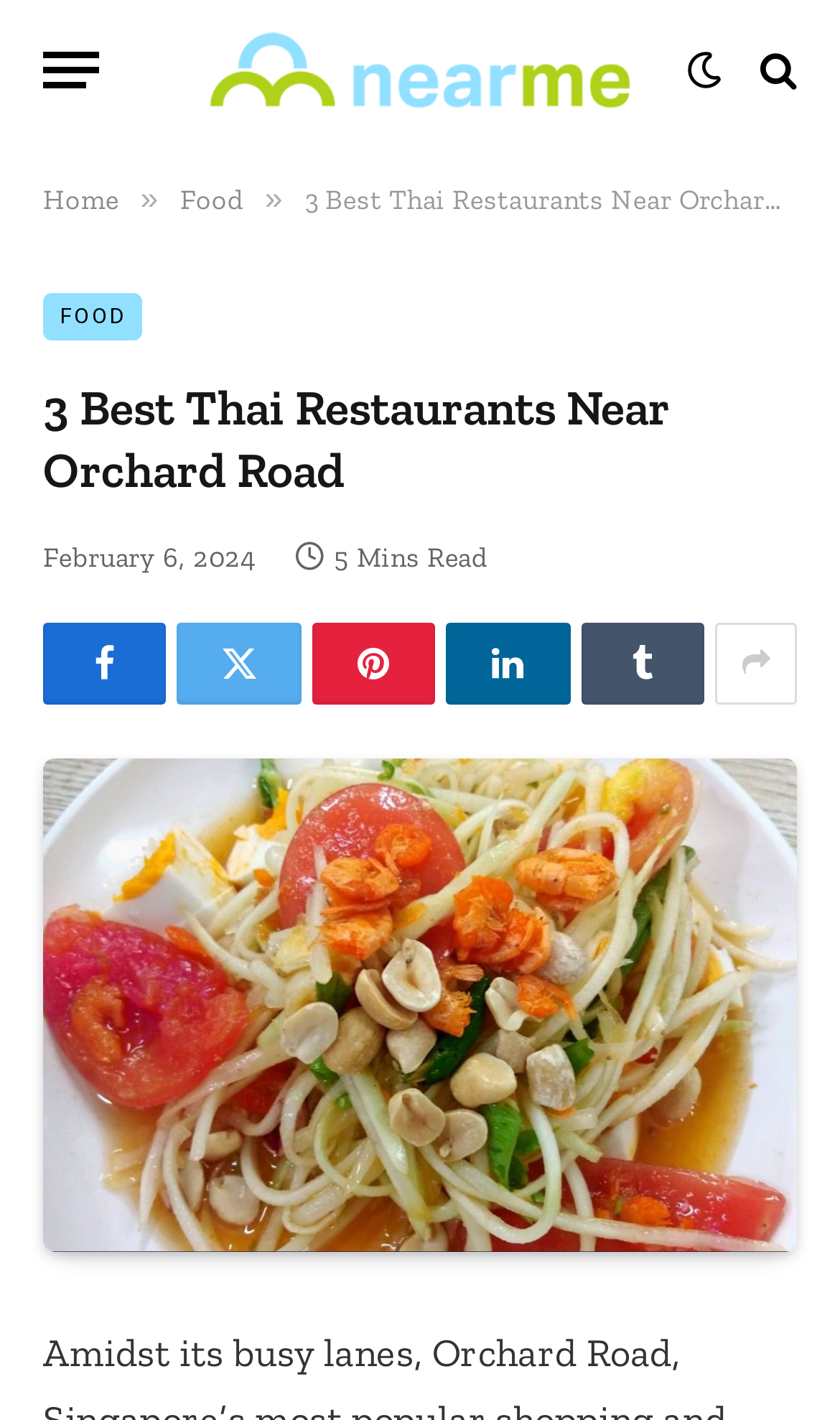Answer the question briefly using a single word or phrase: 
How many minutes does it take to read the article?

5 Mins